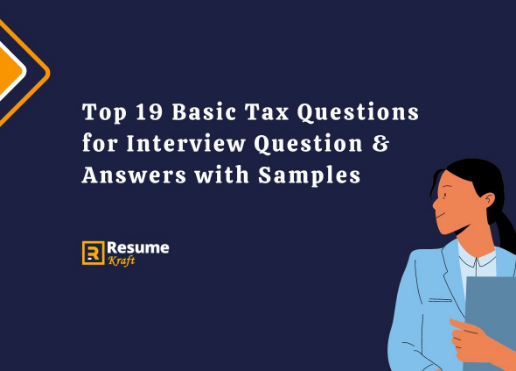What is the woman in the illustration wearing?
Please provide a full and detailed response to the question.

The caption describes the illustration of a woman engaging thoughtfully while holding a notepad, and she is wearing a light blue blazer, symbolizing readiness and professionalism.